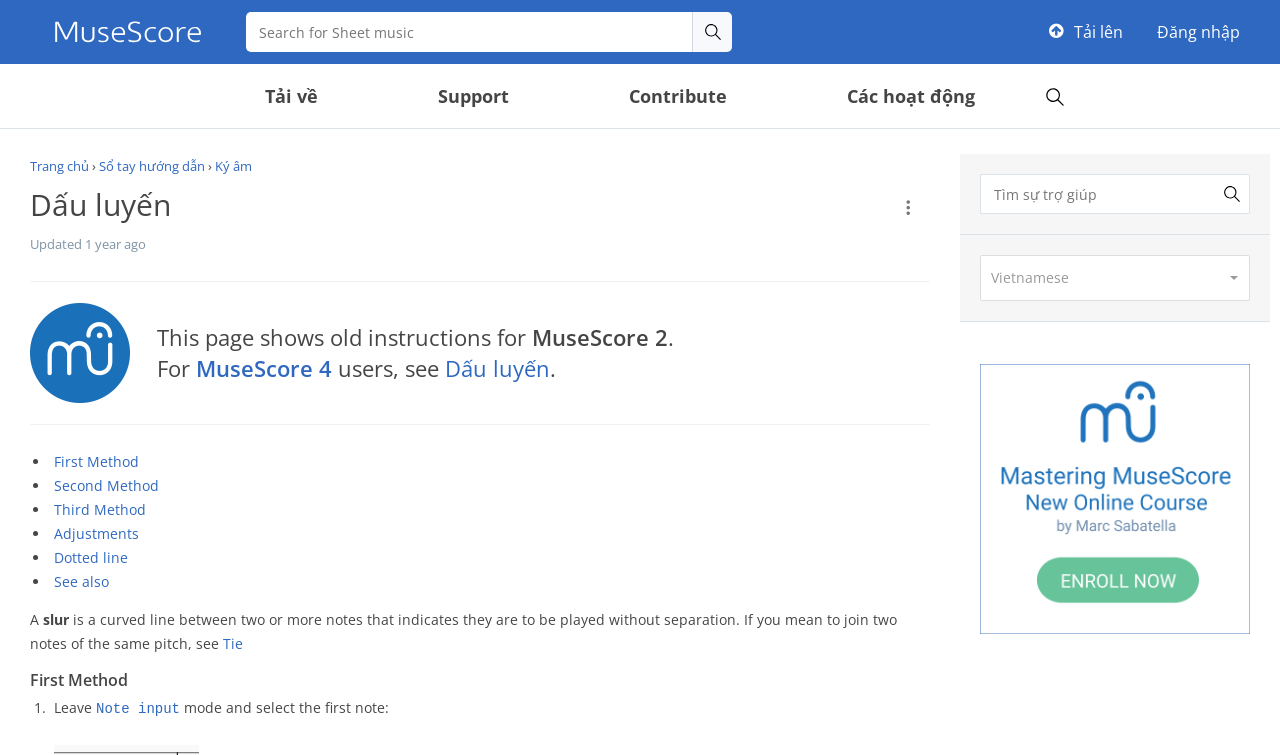Please examine the image and answer the question with a detailed explanation:
What is a slur in music notation?

According to the webpage, a slur is a curved line between two or more notes that indicates they are to be played without separation.